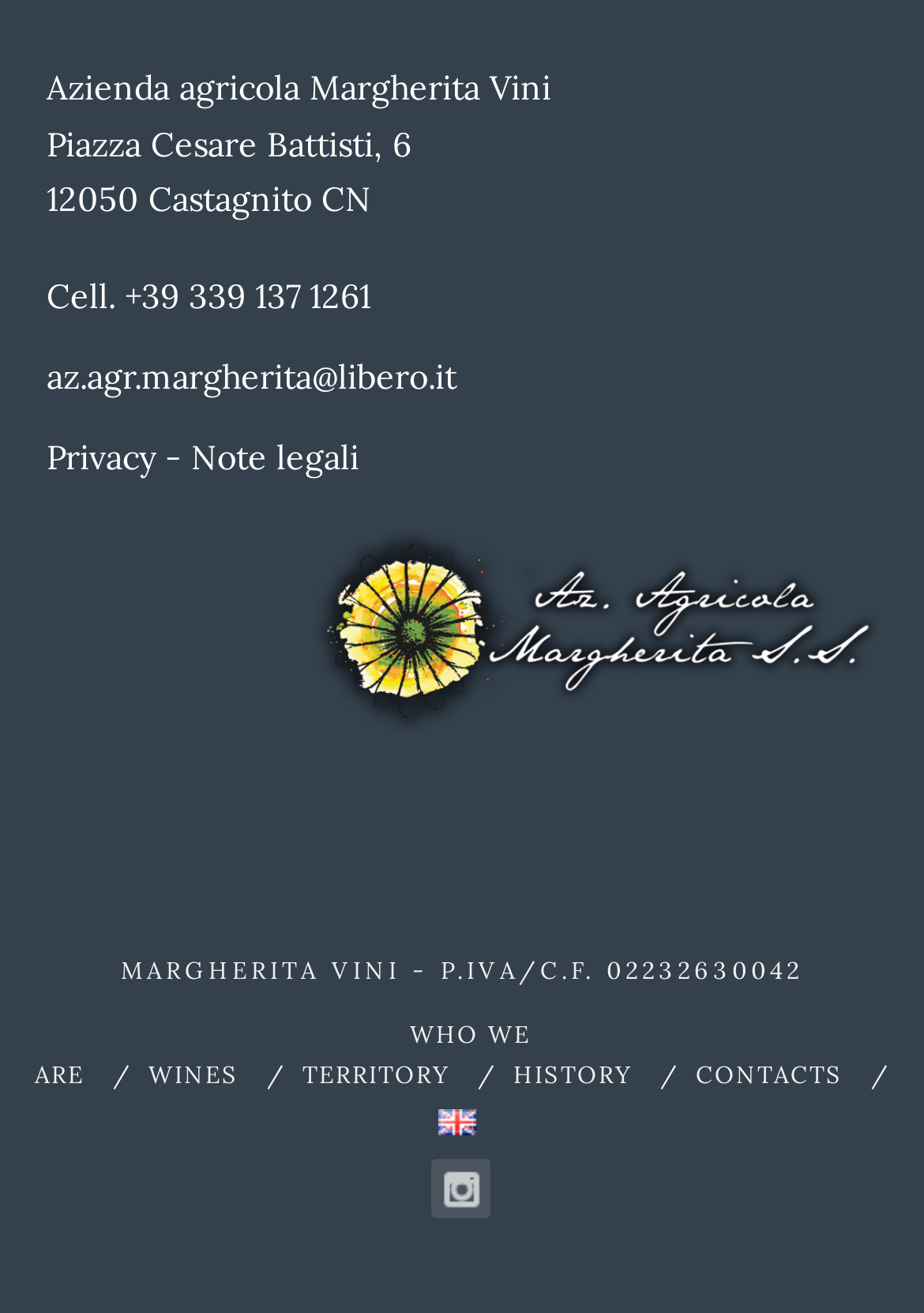Locate the bounding box coordinates of the clickable area to execute the instruction: "Learn about the company history". Provide the coordinates as four float numbers between 0 and 1, represented as [left, top, right, bottom].

[0.555, 0.806, 0.683, 0.83]